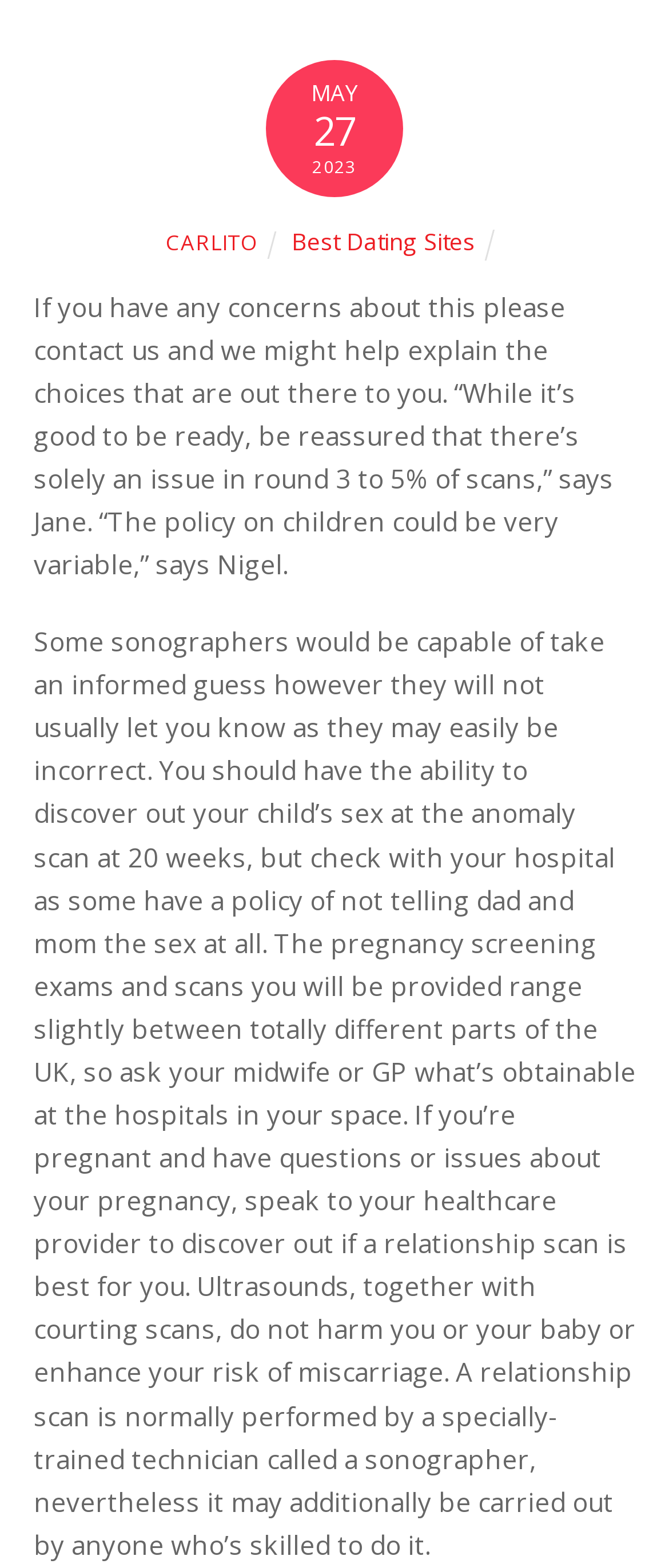Please specify the bounding box coordinates in the format (top-left x, top-left y, bottom-right x, bottom-right y), with all values as floating point numbers between 0 and 1. Identify the bounding box of the UI element described by: Carlito

[0.248, 0.146, 0.387, 0.164]